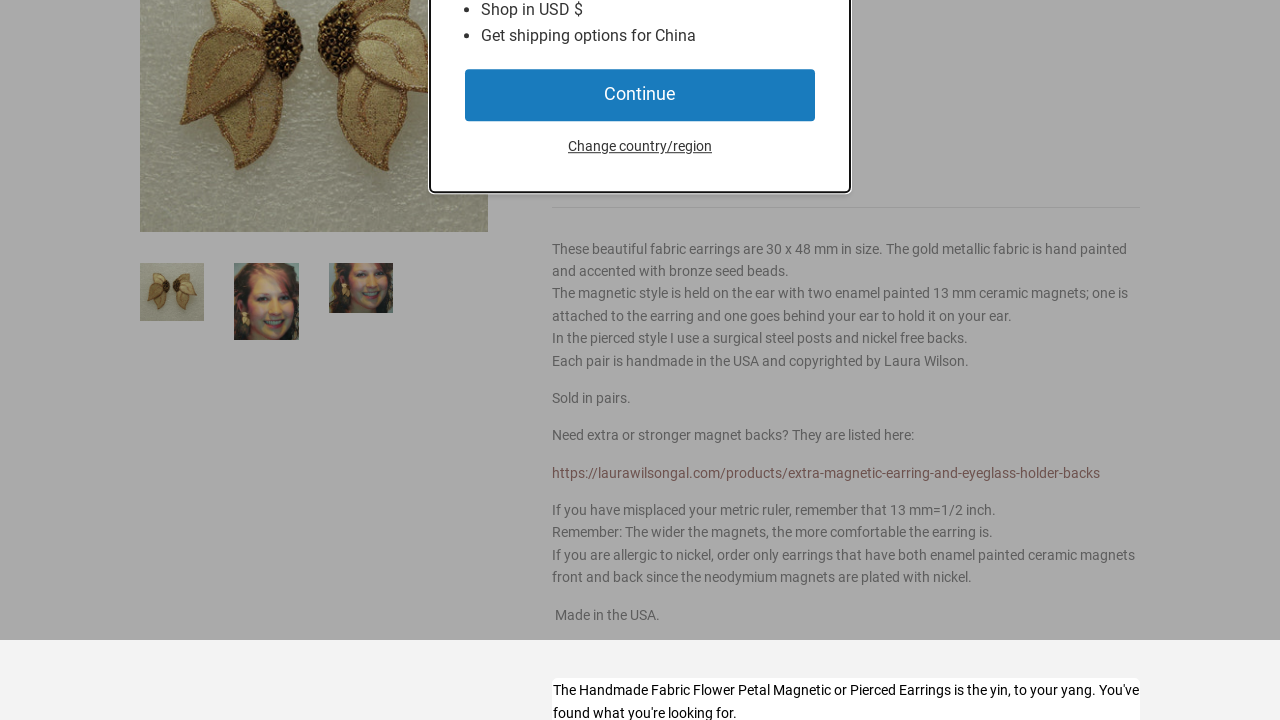Provide the bounding box for the UI element matching this description: "Facebook icon".

None